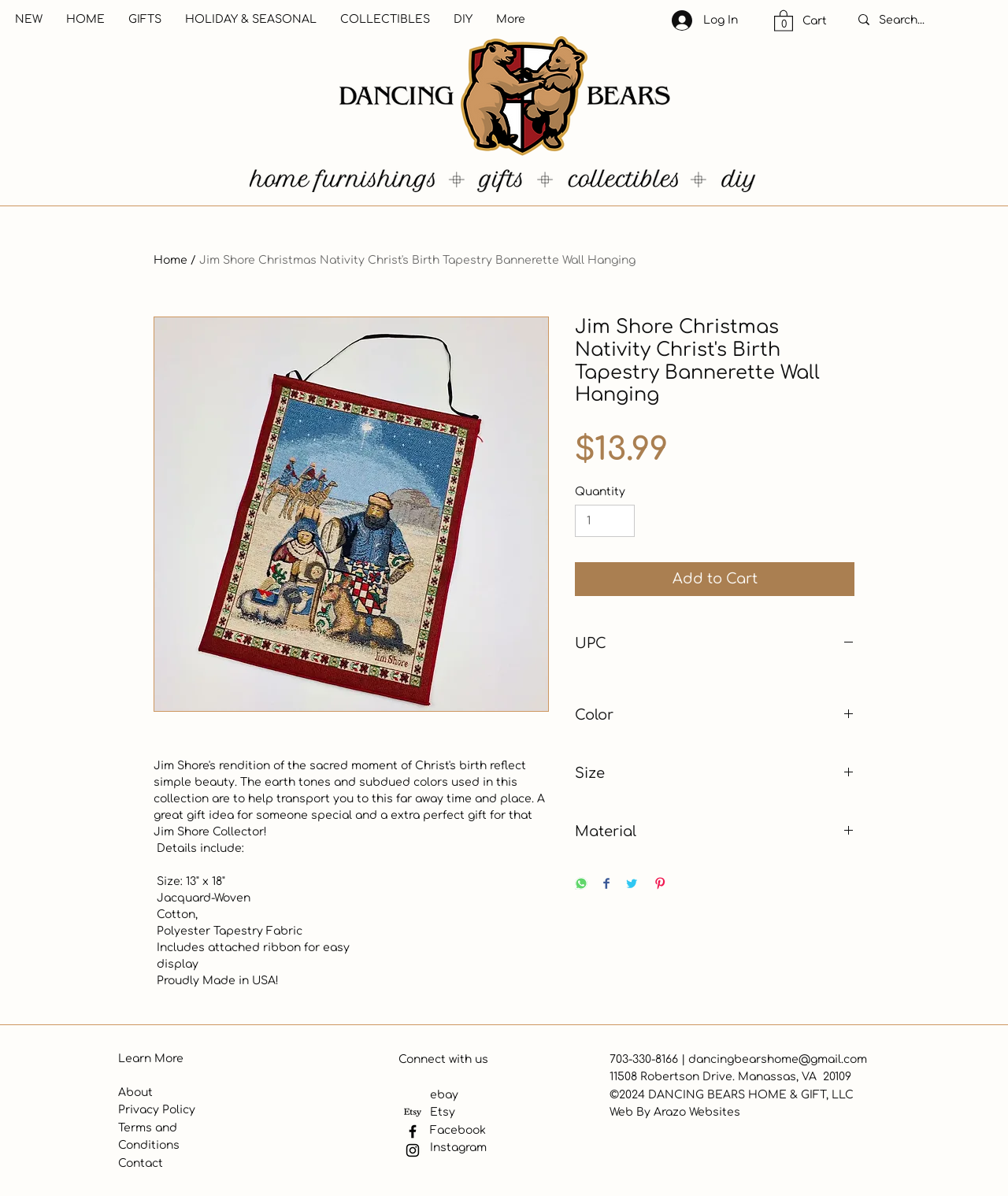Please identify the bounding box coordinates of the element's region that I should click in order to complete the following instruction: "Learn more about the product". The bounding box coordinates consist of four float numbers between 0 and 1, i.e., [left, top, right, bottom].

[0.117, 0.88, 0.182, 0.89]